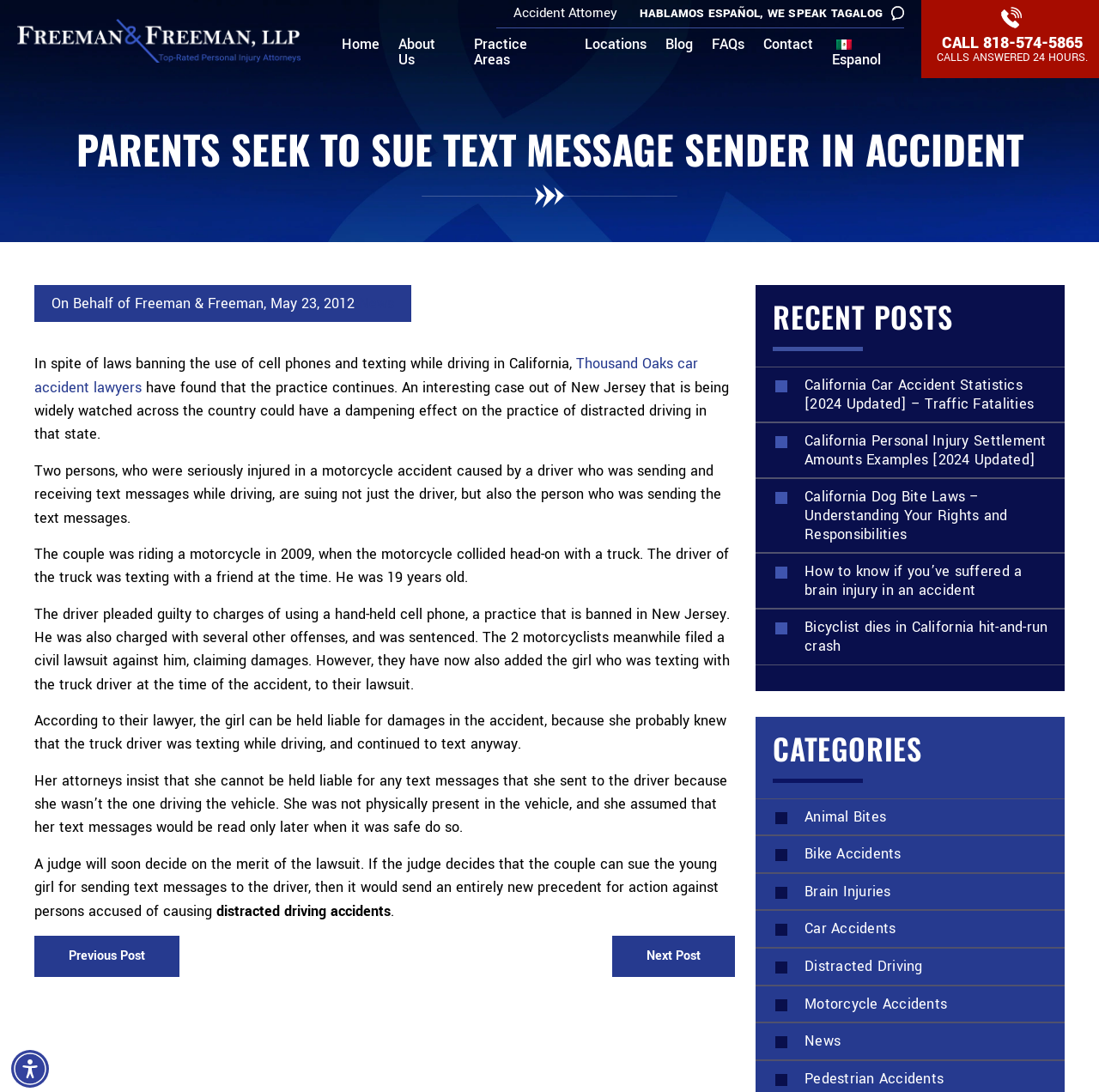What is the category of the 'Bicyclist dies in California hit-and-run crash' link?
Answer the question with a thorough and detailed explanation.

The category of the 'Bicyclist dies in California hit-and-run crash' link can be inferred from the section of the webpage where it is located, which is labeled as 'CATEGORIES' and has other links related to bike accidents.